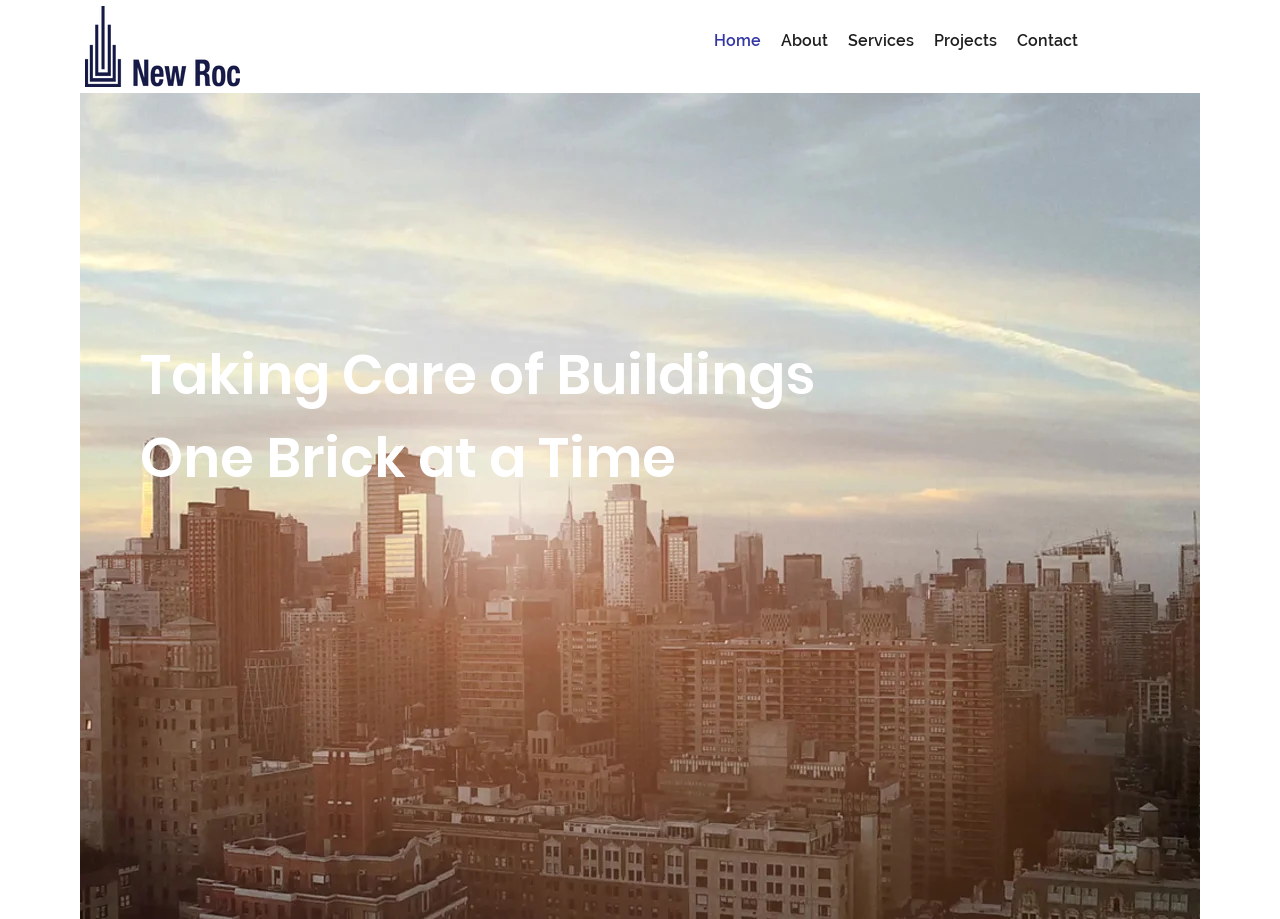How many navigation links are there?
Look at the screenshot and give a one-word or phrase answer.

5